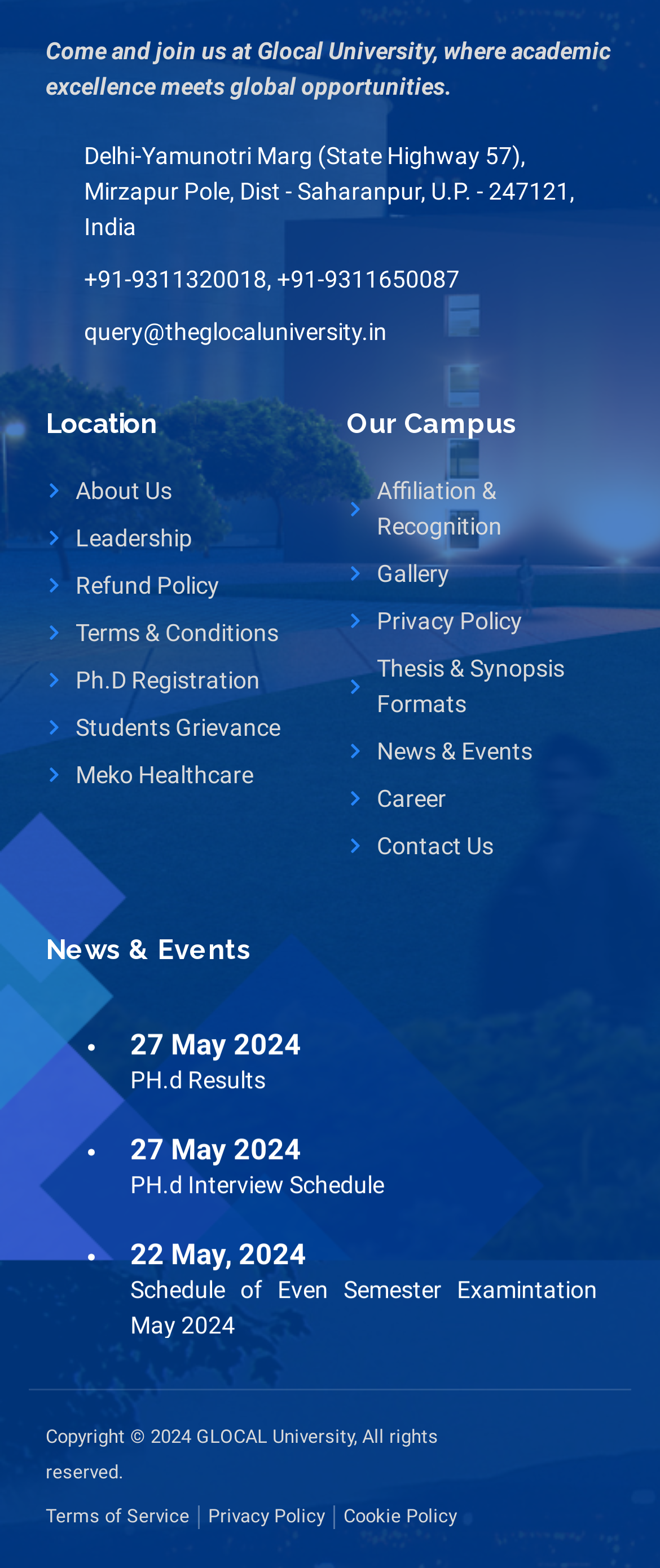Pinpoint the bounding box coordinates of the clickable area needed to execute the instruction: "View Ph.D Registration". The coordinates should be specified as four float numbers between 0 and 1, i.e., [left, top, right, bottom].

[0.069, 0.423, 0.474, 0.445]